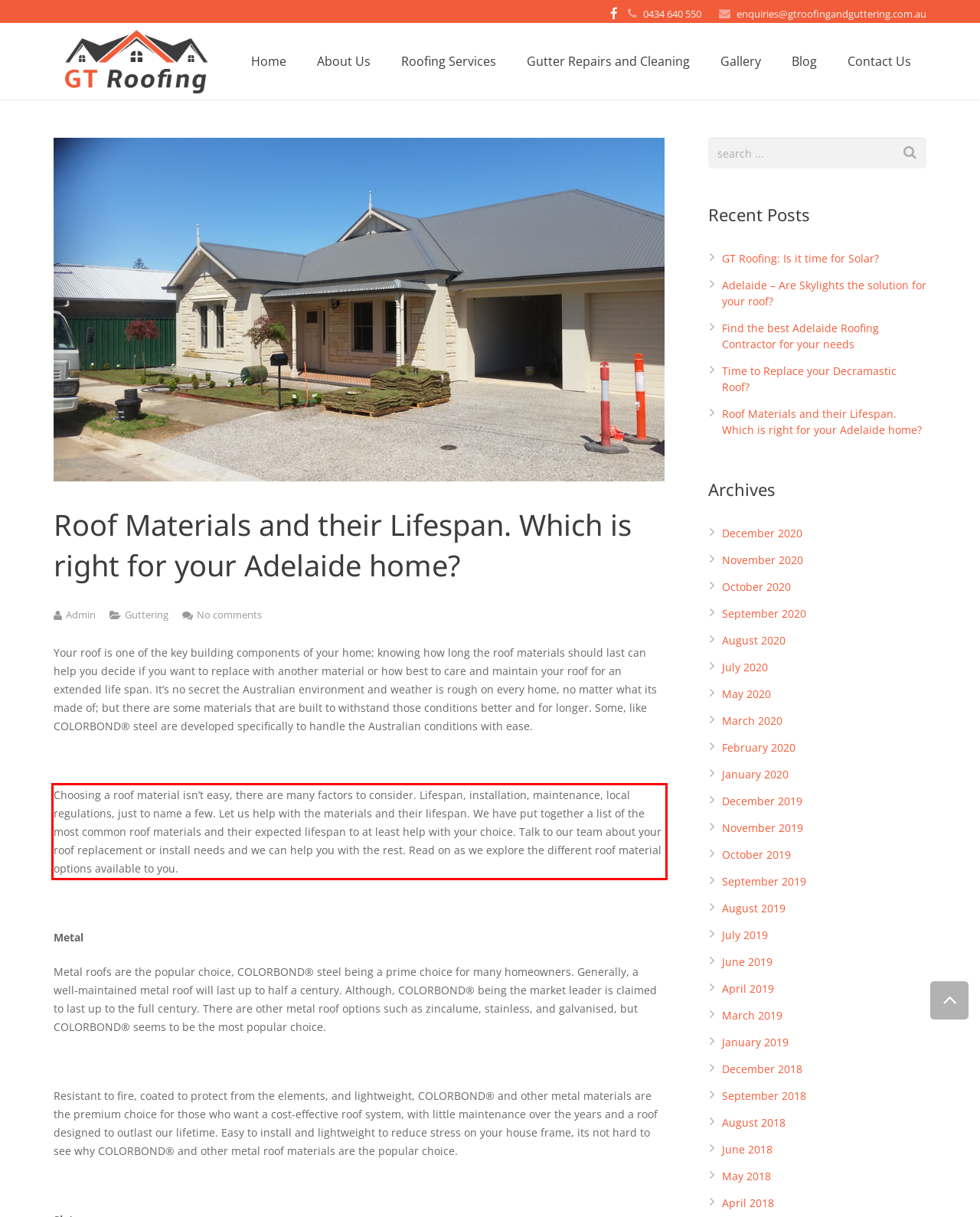Please extract the text content from the UI element enclosed by the red rectangle in the screenshot.

Choosing a roof material isn’t easy, there are many factors to consider. Lifespan, installation, maintenance, local regulations, just to name a few. Let us help with the materials and their lifespan. We have put together a list of the most common roof materials and their expected lifespan to at least help with your choice. Talk to our team about your roof replacement or install needs and we can help you with the rest. Read on as we explore the different roof material options available to you.